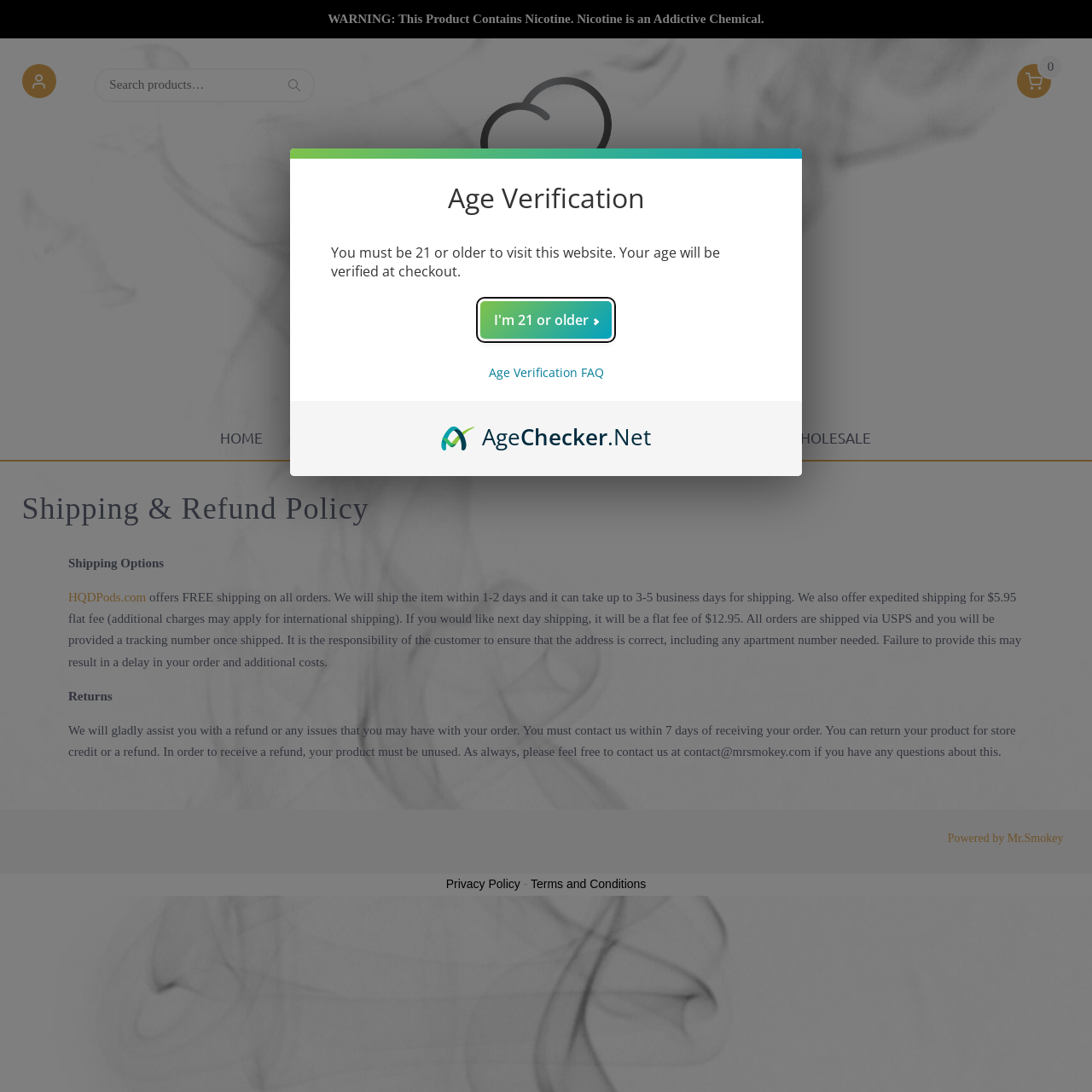What is the main heading displayed on the webpage? Please provide the text.

Shipping & Refund Policy